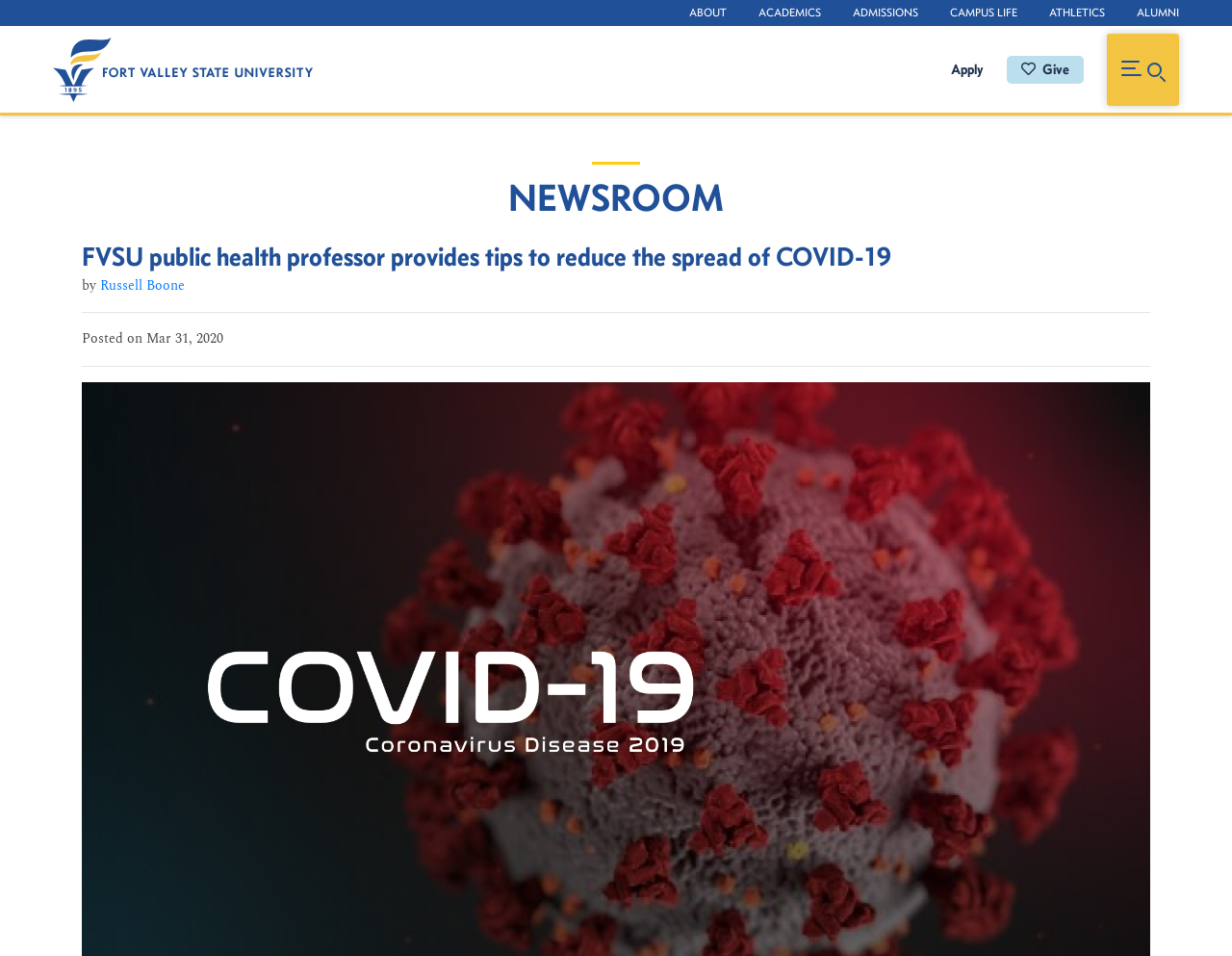Please locate the bounding box coordinates for the element that should be clicked to achieve the following instruction: "apply". Ensure the coordinates are given as four float numbers between 0 and 1, i.e., [left, top, right, bottom].

[0.772, 0.064, 0.798, 0.082]